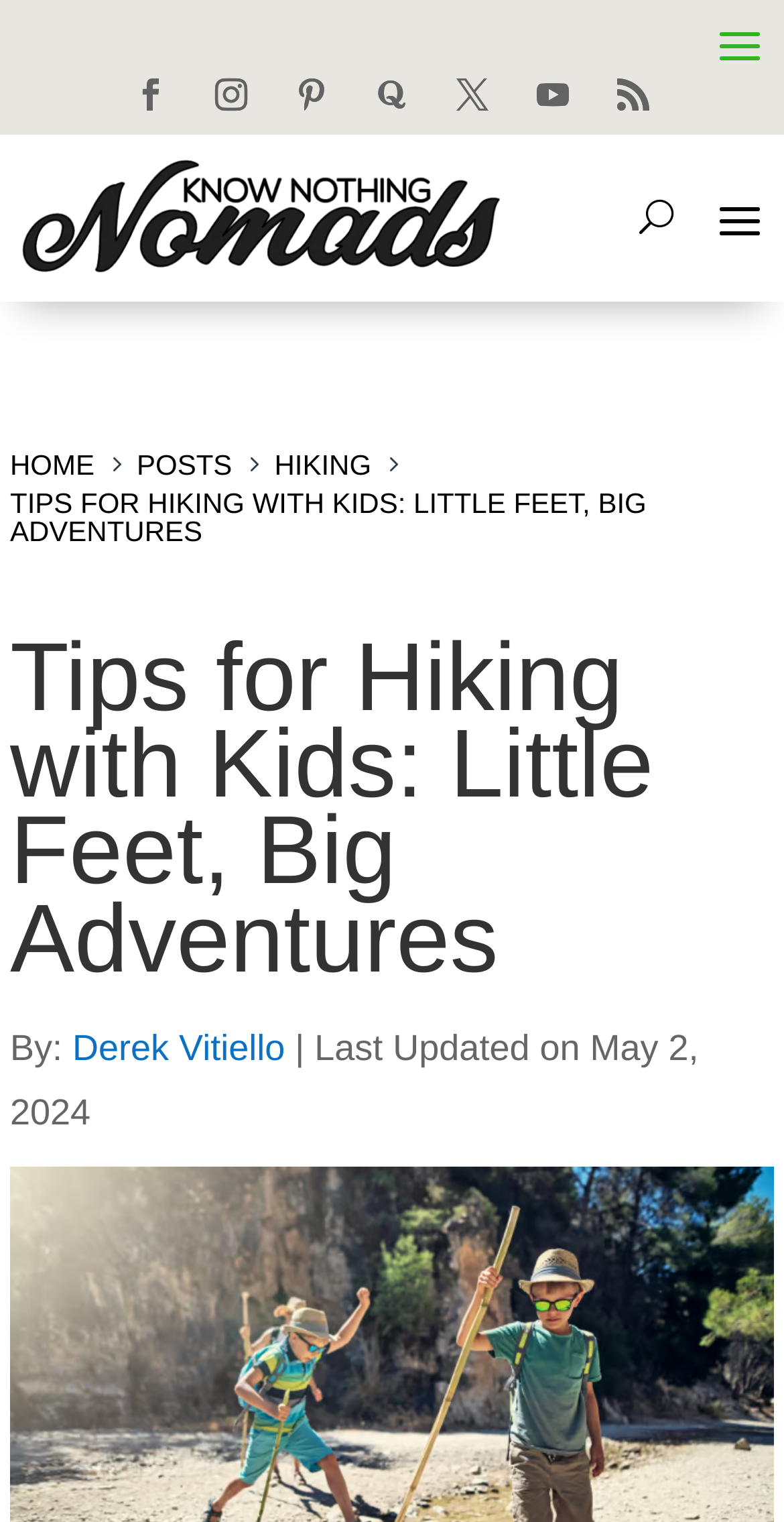Please identify the bounding box coordinates of the element's region that I should click in order to complete the following instruction: "click the share button". The bounding box coordinates consist of four float numbers between 0 and 1, i.e., [left, top, right, bottom].

[0.151, 0.041, 0.233, 0.083]